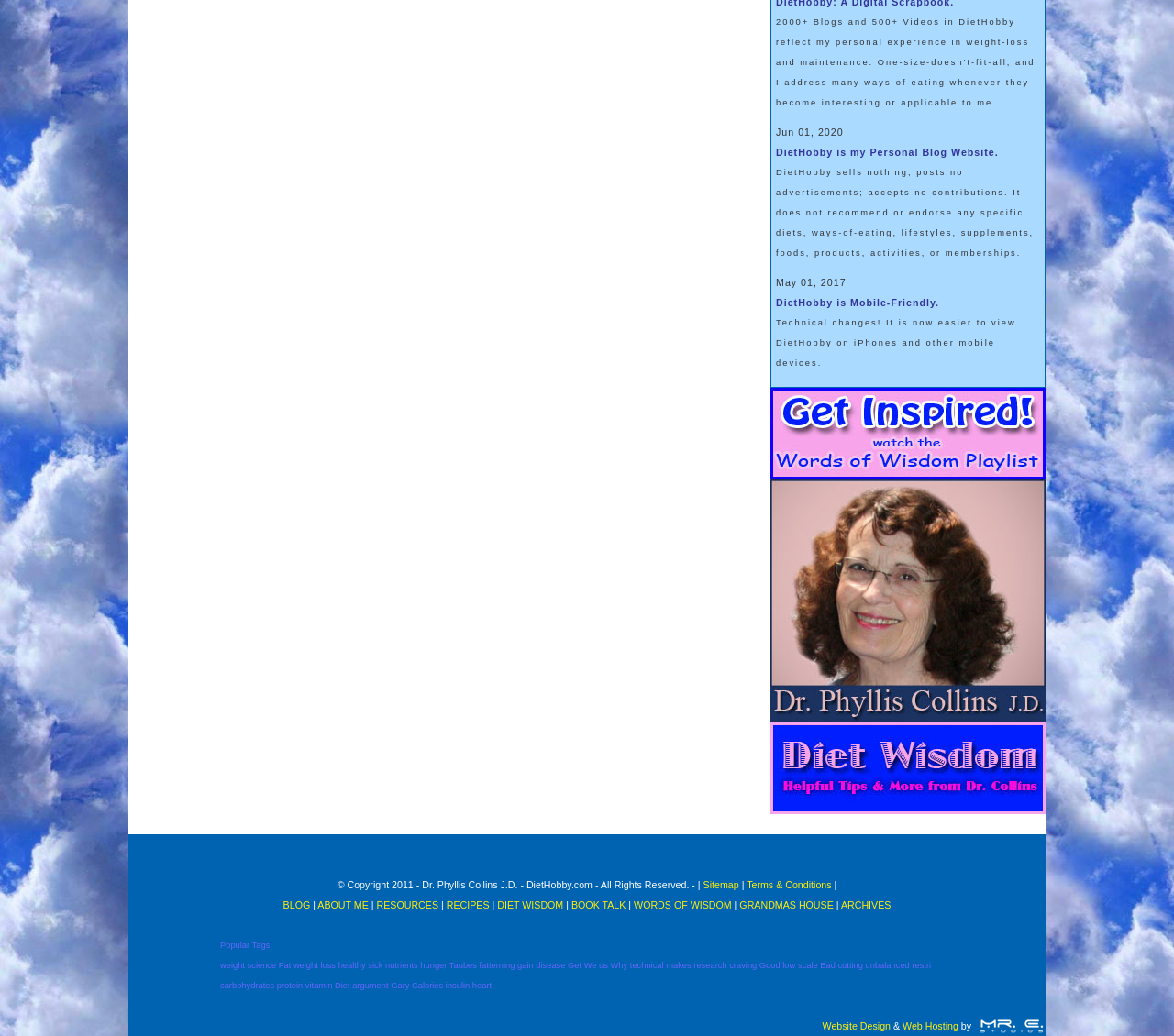Identify the bounding box coordinates of the clickable region necessary to fulfill the following instruction: "Read the 'Terms & Conditions'". The bounding box coordinates should be four float numbers between 0 and 1, i.e., [left, top, right, bottom].

[0.636, 0.849, 0.708, 0.86]